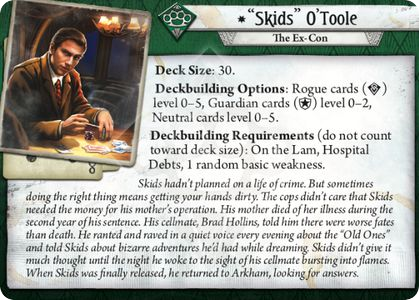What is the reason for Skids' return to Arkham?
Refer to the image and provide a one-word or short phrase answer.

For answers